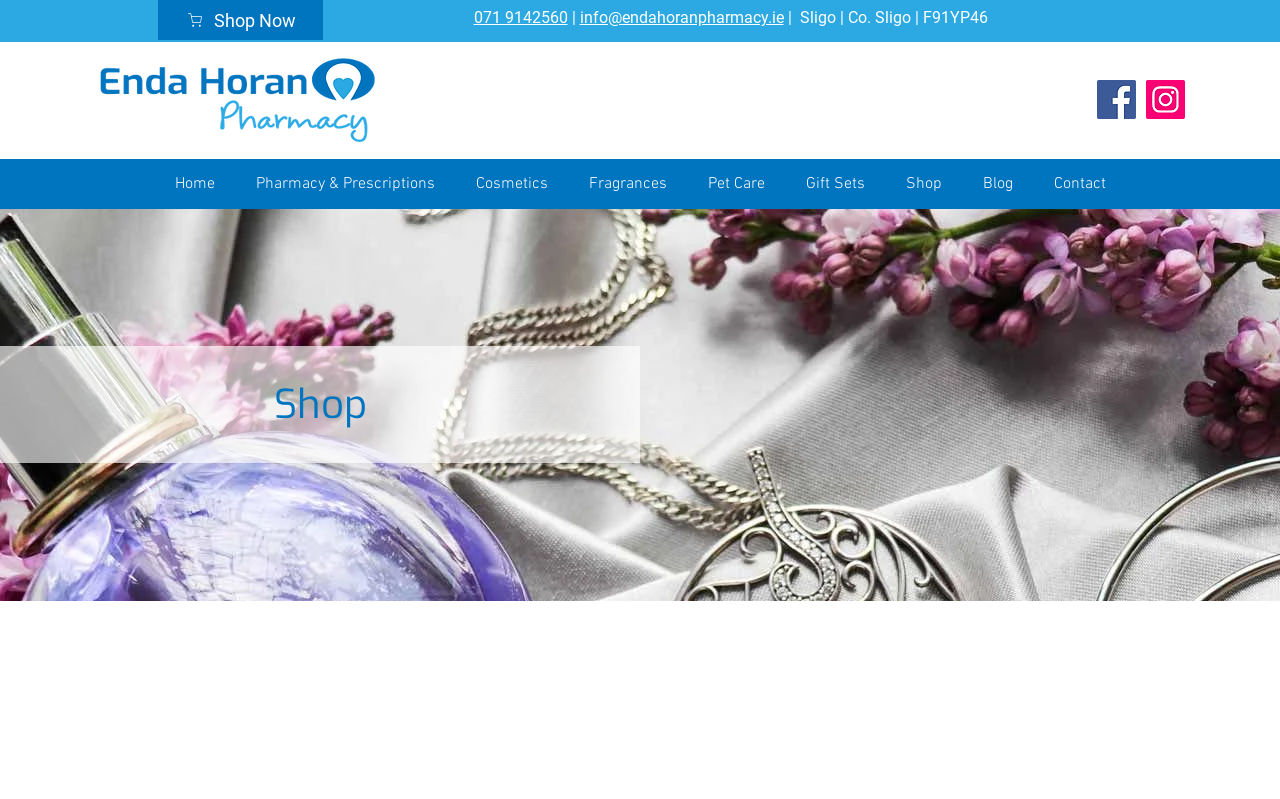What is the location of Enda Horan Pharmacy?
Please answer the question with as much detail as possible using the screenshot.

The location of Enda Horan Pharmacy can be found on the top section of the webpage, next to the phone number and email address, which is 'Sligo | Co. Sligo | F91YP46'.